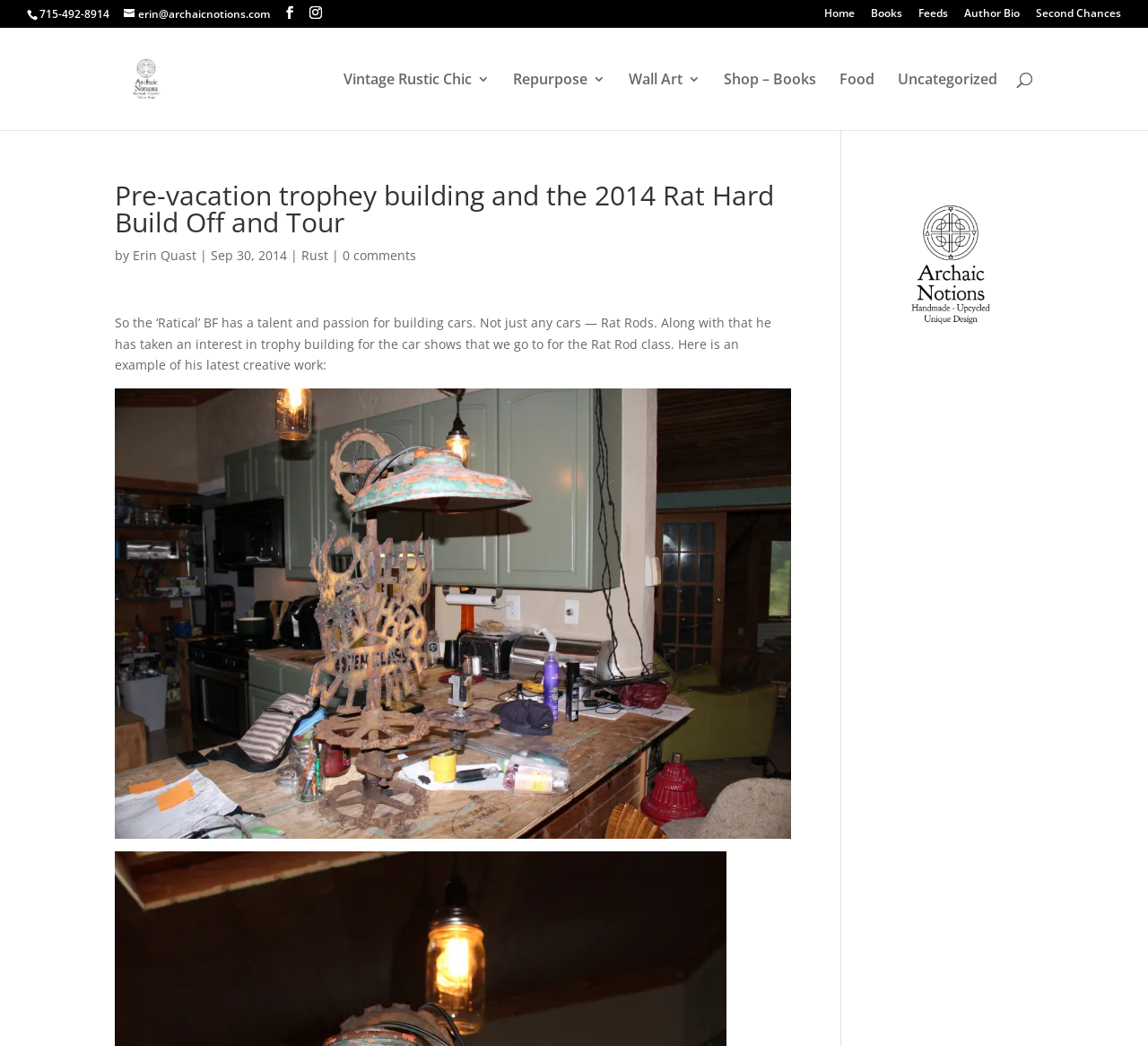Give a full account of the webpage's elements and their arrangement.

This webpage appears to be a blog post about a person's talent for building cars, specifically Rat Rods, and their interest in trophy building. At the top of the page, there is a header section with a phone number, email address, and several social media links. Below this, there is a navigation menu with links to various sections of the website, including "Home", "Books", "Feeds", and "Author Bio".

To the left of the navigation menu, there is a logo for "Archaic Notions" with an accompanying image. Below this, there are several links to different categories, including "Vintage Rustic Chic 3", "Repurpose 3", and "Wall Art 3".

The main content of the page begins with a heading that reads "Pre-vacation trophey building and the 2014 Rat Hard Build Off and Tour". Below this, there is a byline with the author's name, "Erin Quast", and the date "Sep 30, 2014". The main text of the post describes the person's talent for building Rat Rods and their interest in trophy building, with a link to a related category, "Rust".

The post also includes an image, "IMG_2960", which is displayed prominently on the page. The image is likely a photo of one of the person's creations, possibly a trophy or a Rat Rod. At the bottom of the page, there is a link to leave a comment, which currently reads "0 comments".